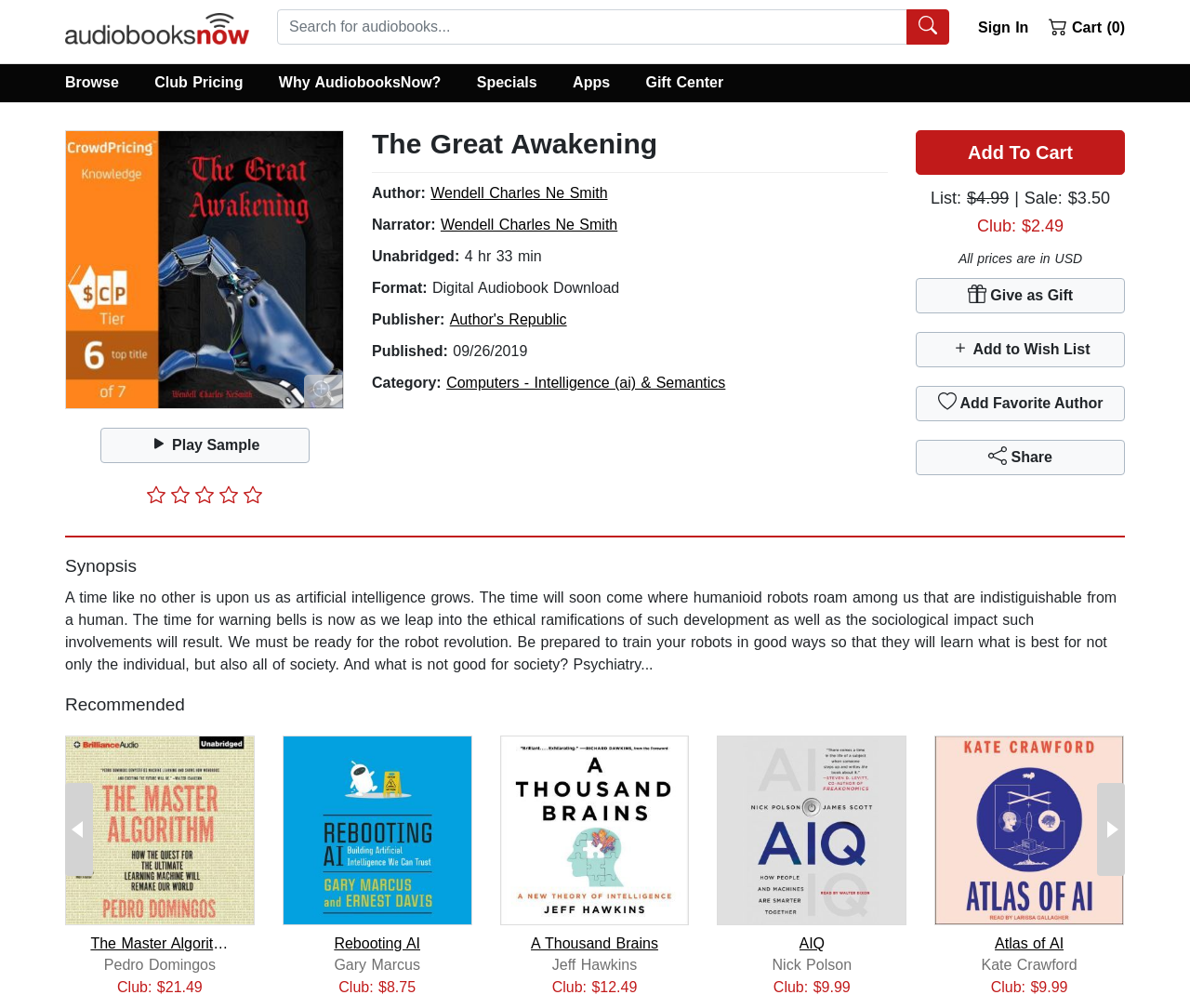Find the bounding box coordinates of the area to click in order to follow the instruction: "Sign In".

[0.813, 0.009, 0.864, 0.039]